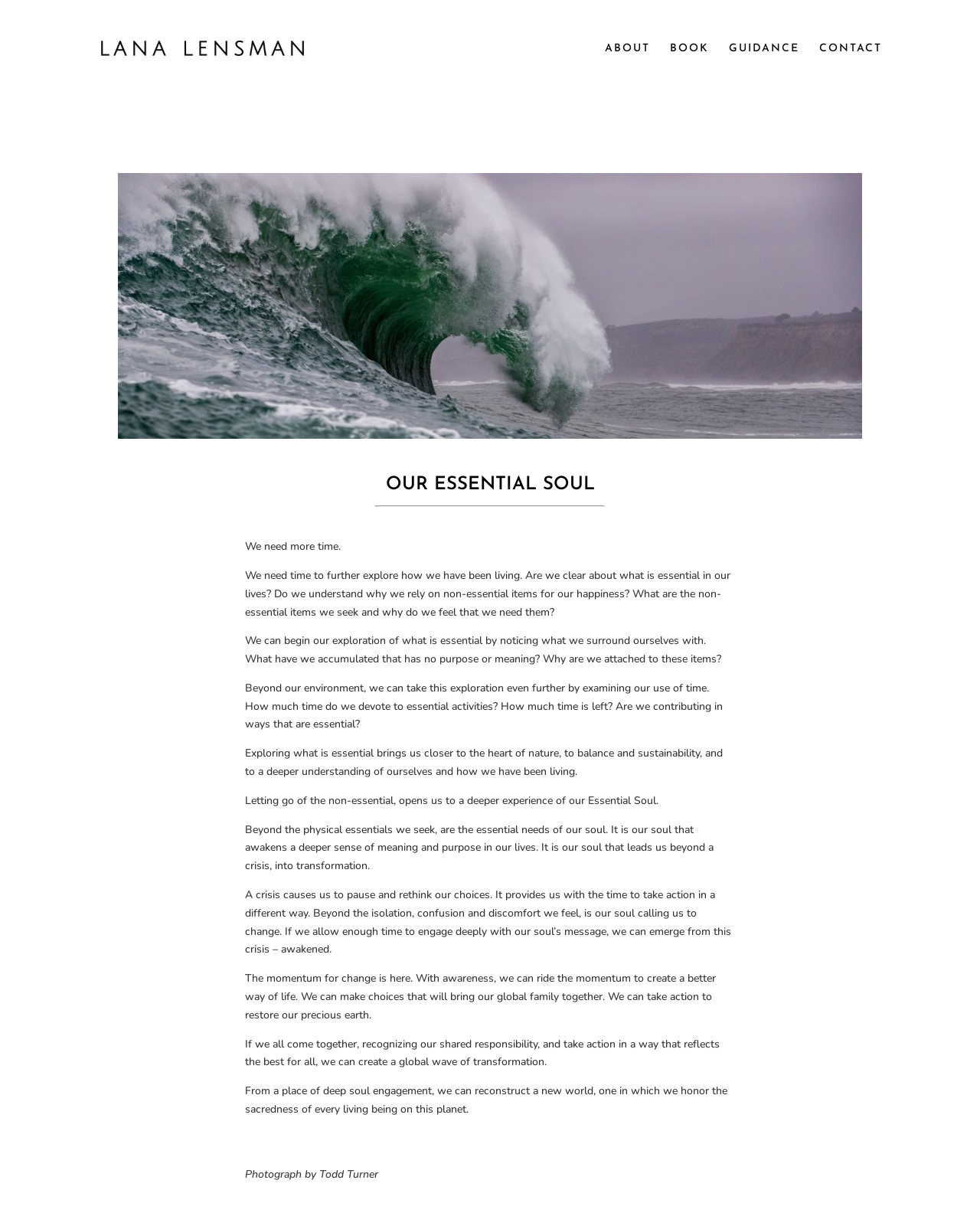Describe in detail what you see on the webpage.

This webpage is about Lana Lensman's concept of "Our Essential Soul". At the top left, there is a link to Lana Lensman's profile, accompanied by a small image of her. On the top right, there are four links: "ABOUT", "BOOK", "GUIDANCE", and "CONTACT", which are evenly spaced and aligned horizontally. Below these links, there is a search bar that spans the entire width of the page.

The main content of the page is an article that occupies most of the page's real estate. It starts with a large image of a serene landscape, which is captioned "Our Essential Soul". Below the image, there is a heading "OUR ESSENTIAL SOUL" in a larger font size. A horizontal separator line follows, dividing the heading from the main text.

The main text is a series of paragraphs that explore the concept of essential soul, encouraging readers to reflect on their lives, surroundings, and use of time. The text is divided into nine paragraphs, each discussing a different aspect of essential soul, such as letting go of non-essential items, examining one's use of time, and finding balance and sustainability.

At the bottom of the page, there is a credit line "Photograph by Todd Turner", indicating that the image at the top of the page is attributed to him. Overall, the page has a calm and introspective tone, inviting readers to explore their own essential soul.